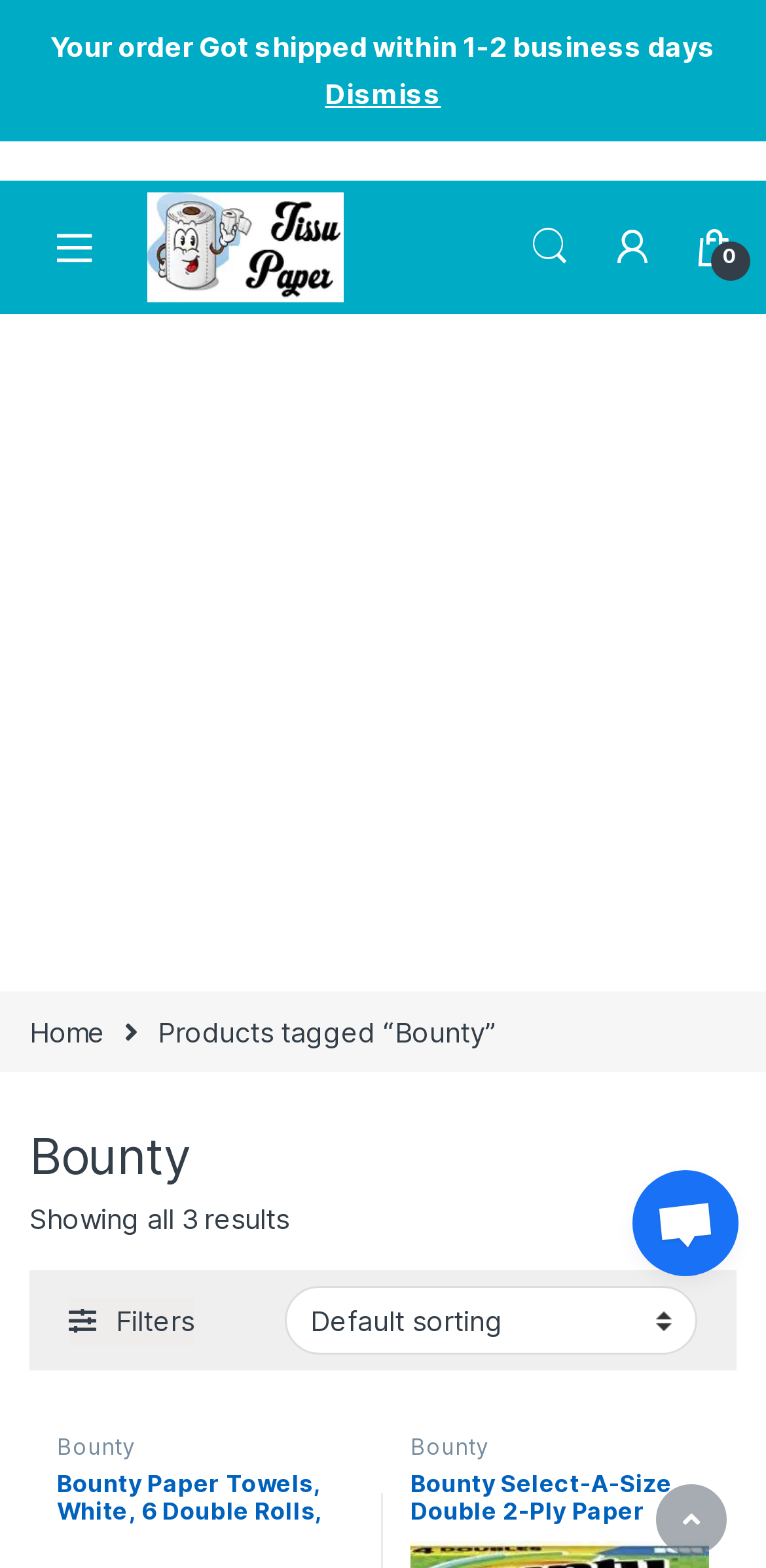How many results are shown? Using the information from the screenshot, answer with a single word or phrase.

3